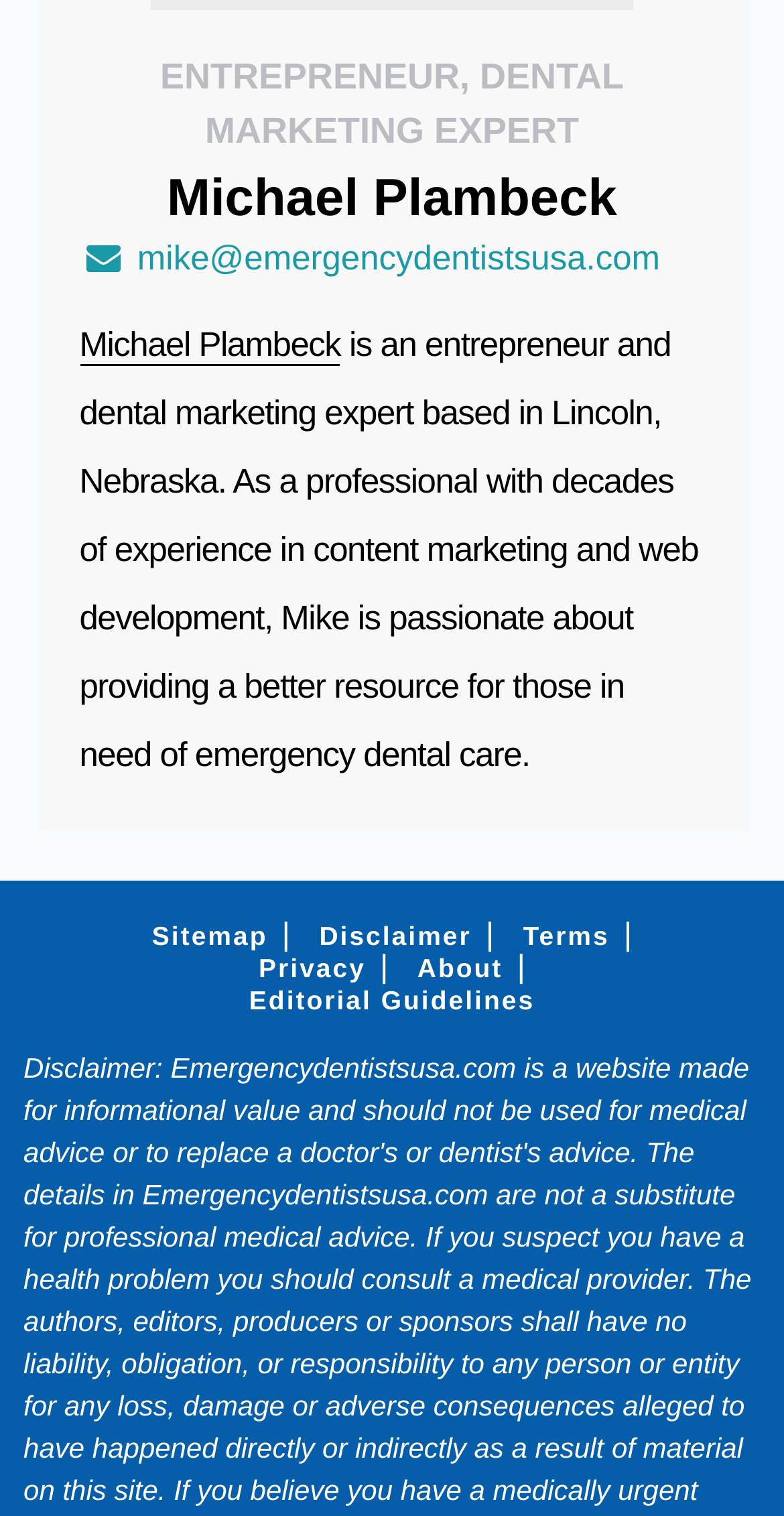Respond with a single word or phrase to the following question:
How many links are there at the bottom of the webpage?

6